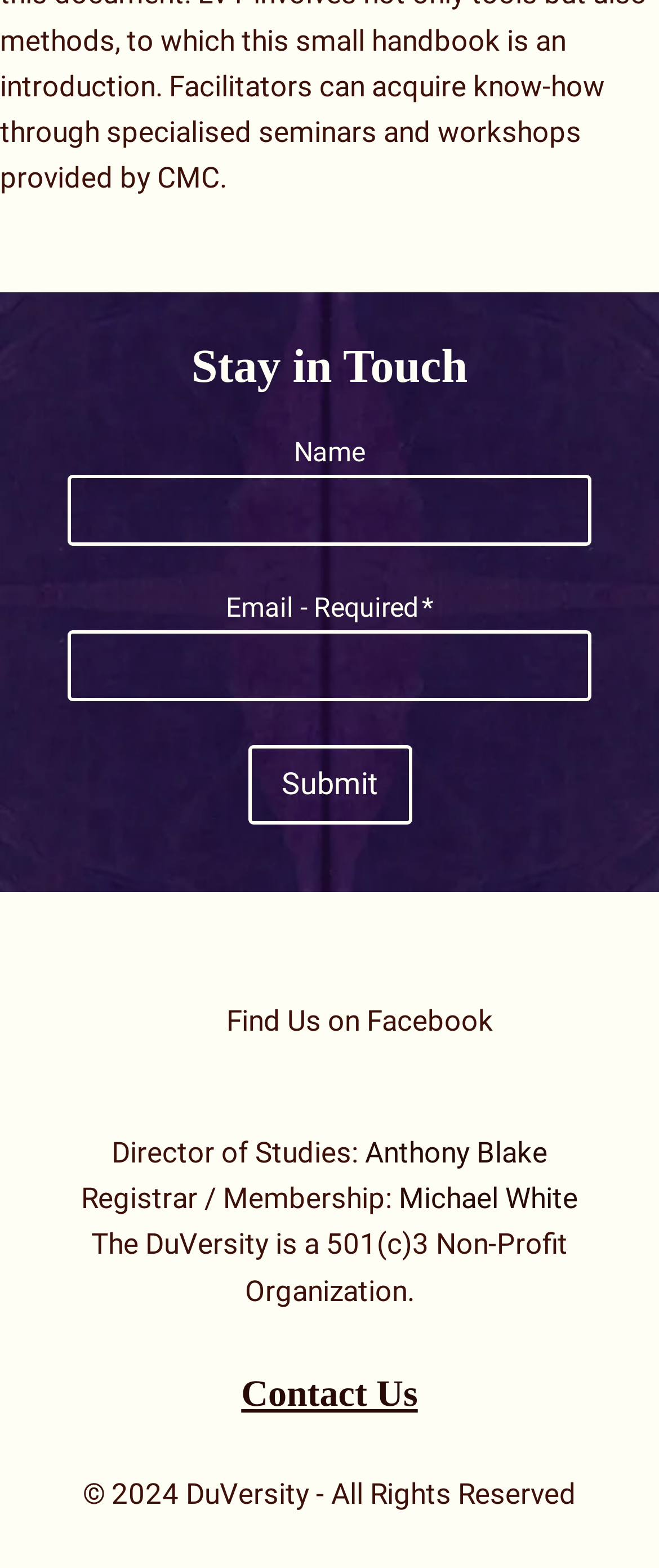What is the copyright year?
Based on the screenshot, respond with a single word or phrase.

2024